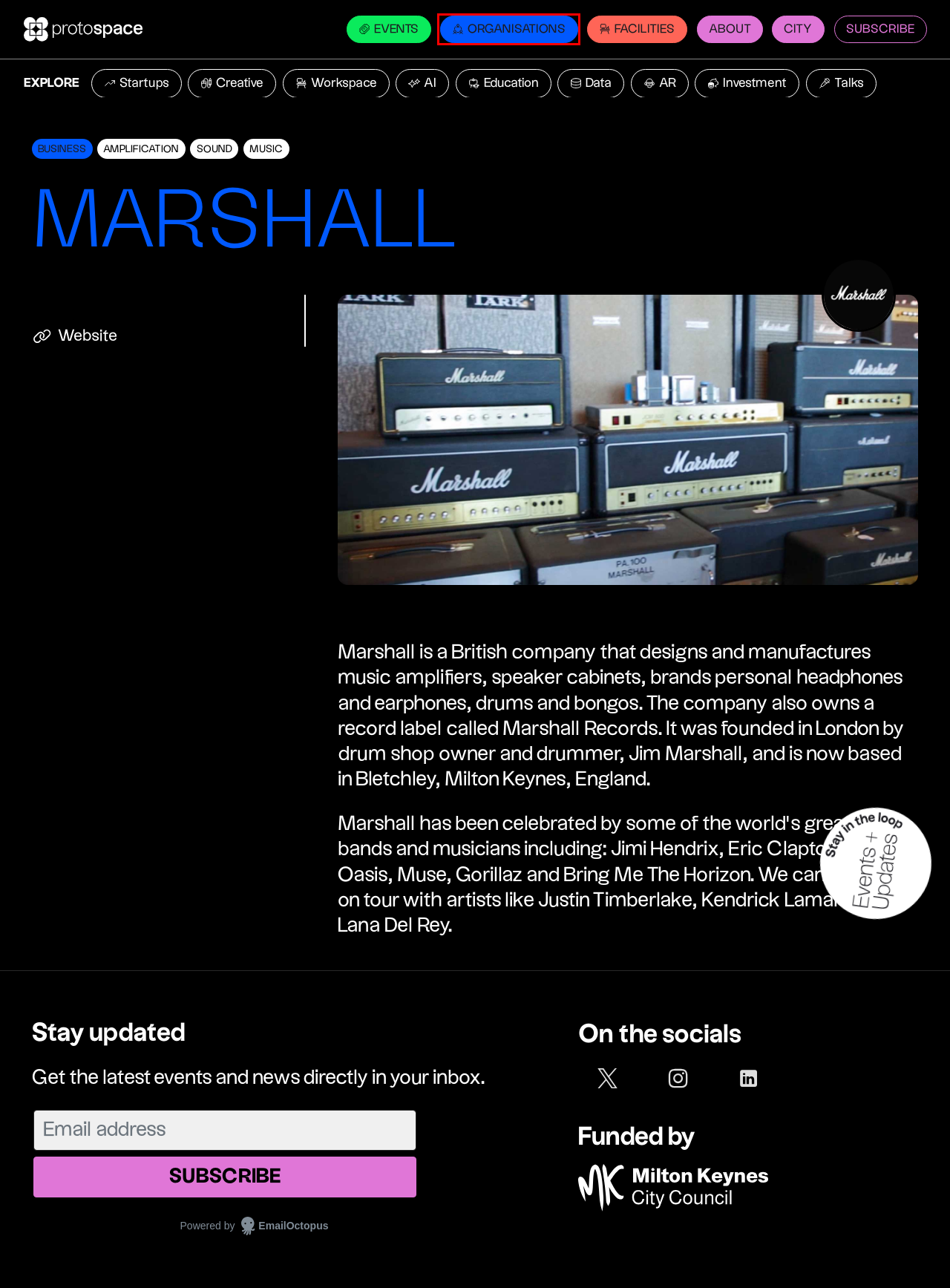Observe the provided screenshot of a webpage with a red bounding box around a specific UI element. Choose the webpage description that best fits the new webpage after you click on the highlighted element. These are your options:
A. Protospace - Protospace
B. About - Protospace
C. EmailOctopus – Email marketing made easy
D. What’s on in Tech in Milton Keynes - Protospace
E. Milton Keynes - Protospace
F. Technology in Milton Keynes - Protospace
G. Tech communities, organisations and companies in Milton Keynes - Protospace
H. Facilities in Milton Keynes - Protospace

G